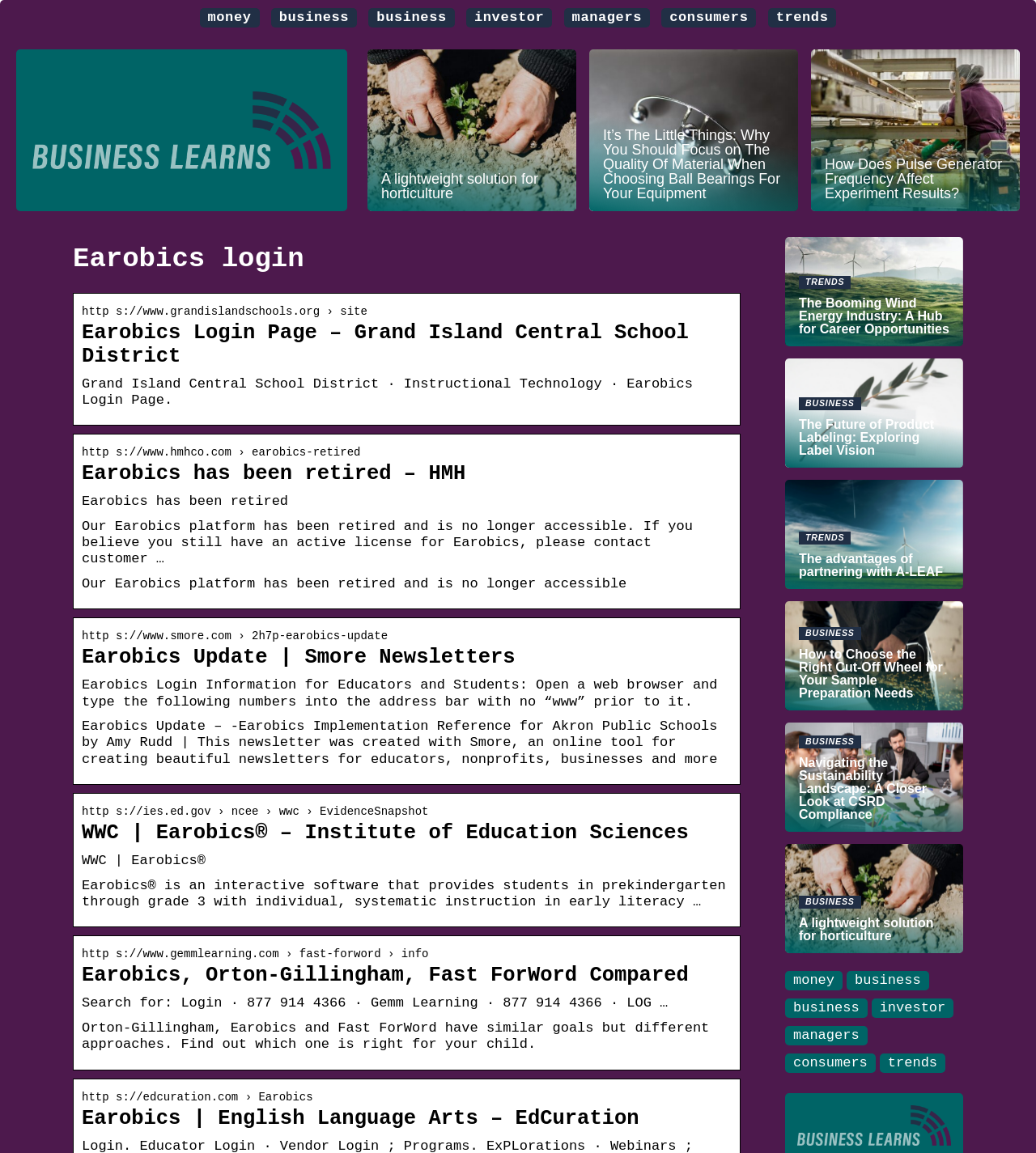Provide an in-depth caption for the webpage.

The webpage is titled "Earobics login" and appears to be a collection of links and articles related to Earobics, a educational software platform. 

At the top of the page, there are eight links in a row, labeled "money", "business", "business", "investor", "managers", "consumers", and "trends". 

Below these links, there is a section with a logo image on the left and three links on the right, including "A lightweight solution for horticulture", "It’s The Little Things: Why You Should Focus on The Quality Of Material When Choosing Ball Bearings For Your Equipment", and "How Does Pulse Generator Frequency Affect Experiment Results?".

The main content of the page is divided into several sections, each with a heading and a few lines of text. The sections are arranged vertically, with the headings "Earobics Login Page – Grand Island Central School District", "Earobics has been retired – HMH", "Earobics Update | Smore Newsletters", "WWC | Earobics® – Institute of Education Sciences", and "Earobics, Orton-Gillingham, Fast ForWord Compared". 

Each section provides information about Earobics, including its login page, retirement, updates, and comparisons with other educational software. The text in these sections is descriptive, providing details about Earobics and its features.

On the right side of the page, there are several links to articles, including "The Booming Wind Energy Industry: A Hub for Career Opportunities", "The Future of Product Labeling: Exploring Label Vision", "The advantages of partnering with A-LEAF", "How to Choose the Right Cut-Off Wheel for Your Sample Preparation Needs", "Navigating the Sustainability Landscape: A Closer Look at CSRD Compliance", and "A lightweight solution for horticulture". These links are arranged vertically and appear to be related to business and industry trends.

There are two images on the page, one located at the top left corner and the other at the bottom right corner.